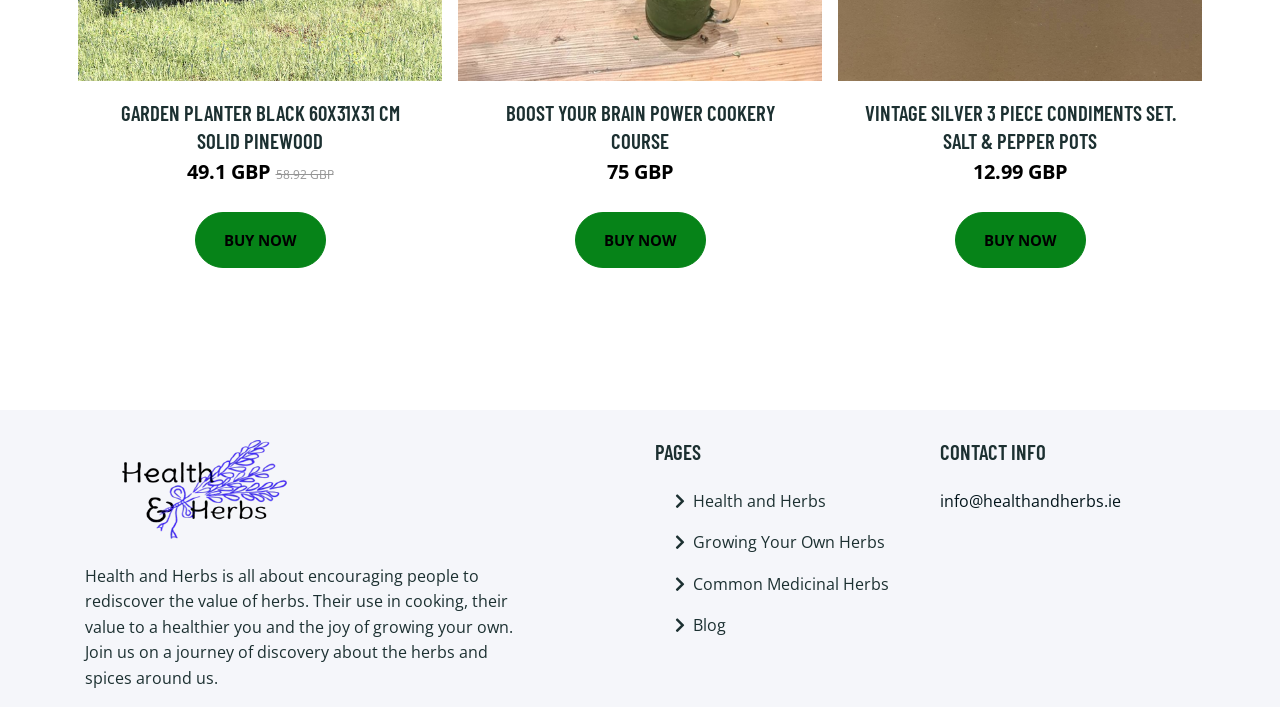Please identify the bounding box coordinates of the element's region that I should click in order to complete the following instruction: "Buy the garden planter". The bounding box coordinates consist of four float numbers between 0 and 1, i.e., [left, top, right, bottom].

[0.152, 0.3, 0.254, 0.379]